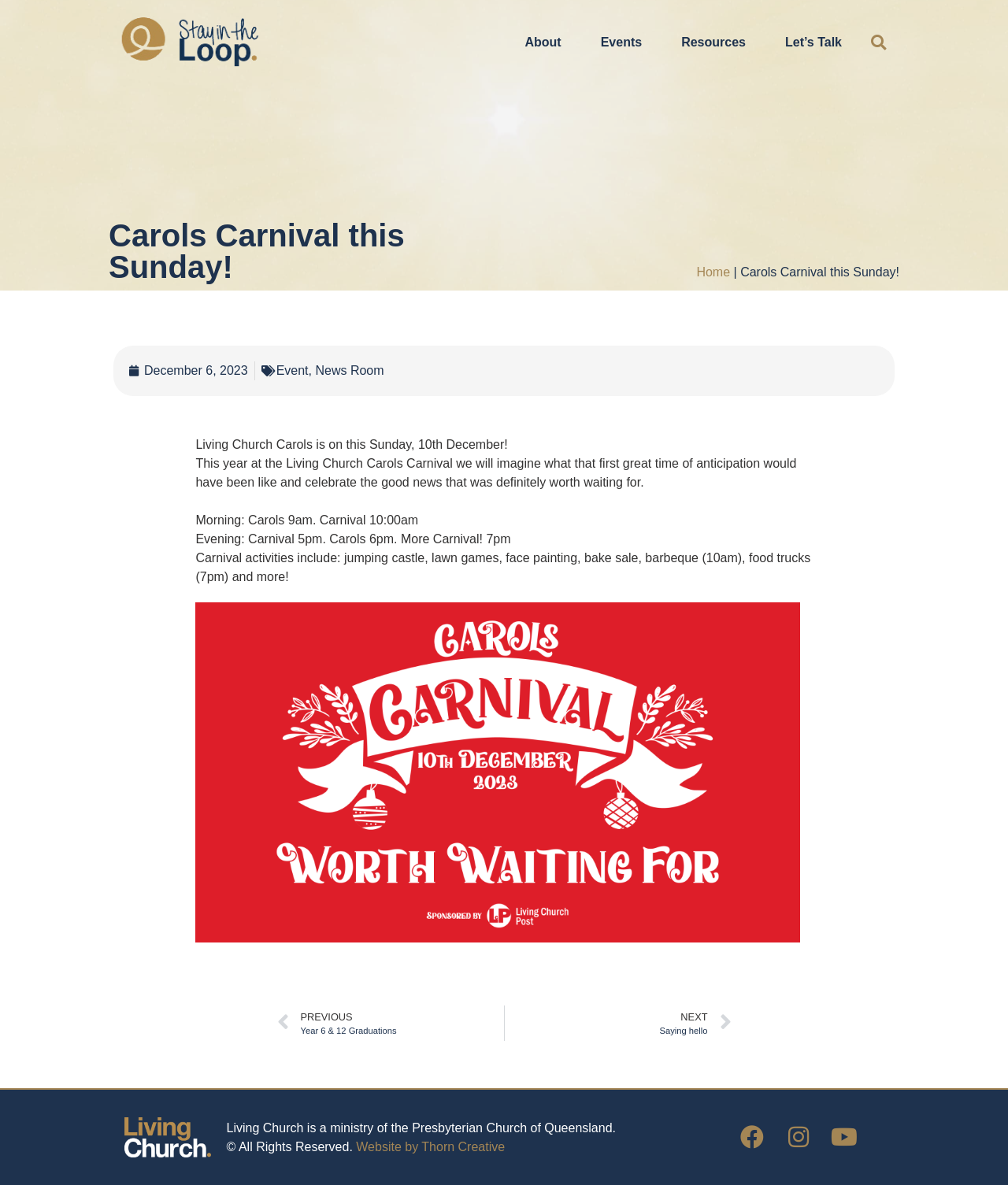Highlight the bounding box coordinates of the element that should be clicked to carry out the following instruction: "View the Events page". The coordinates must be given as four float numbers ranging from 0 to 1, i.e., [left, top, right, bottom].

[0.58, 0.021, 0.66, 0.051]